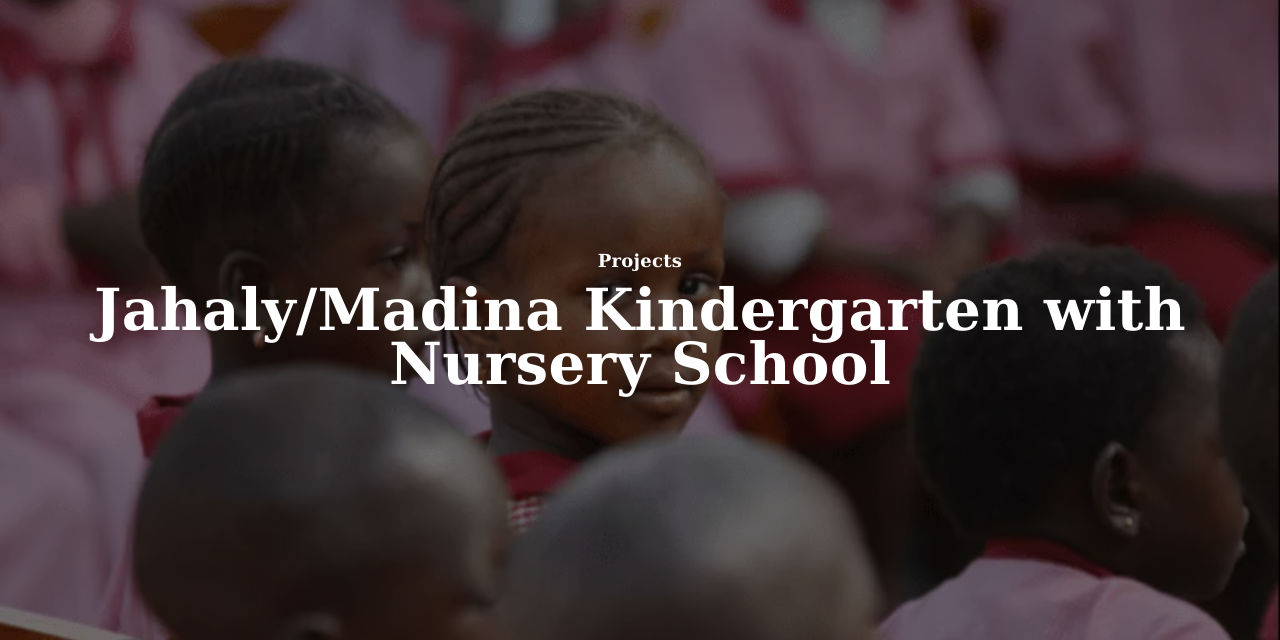Please answer the following question using a single word or phrase: 
What is the atmosphere depicted in the background of the image?

Lively classroom